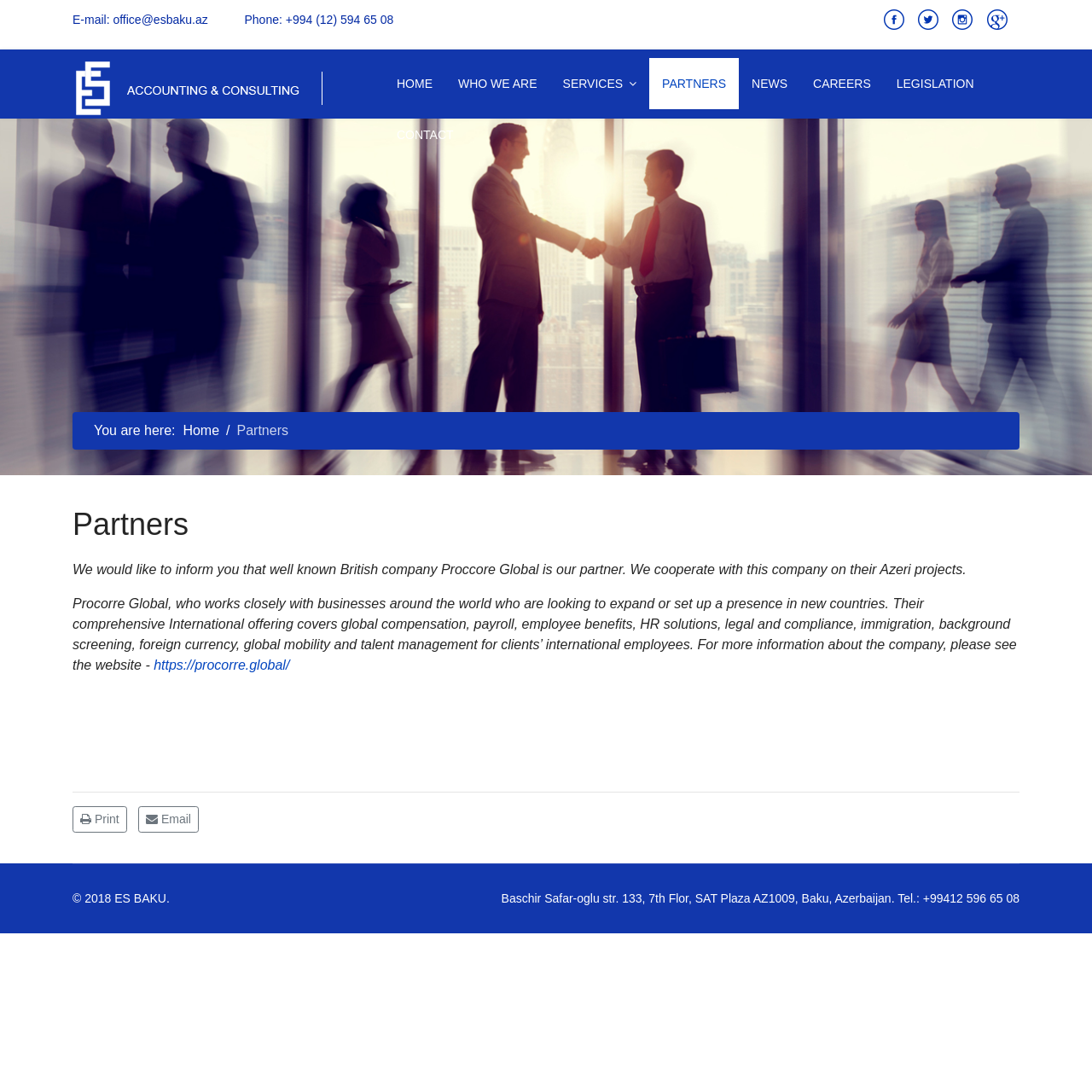What is the name of the British company that is a partner of ES Accounting and Consulting LLC?
Please use the image to provide a one-word or short phrase answer.

Proccore Global